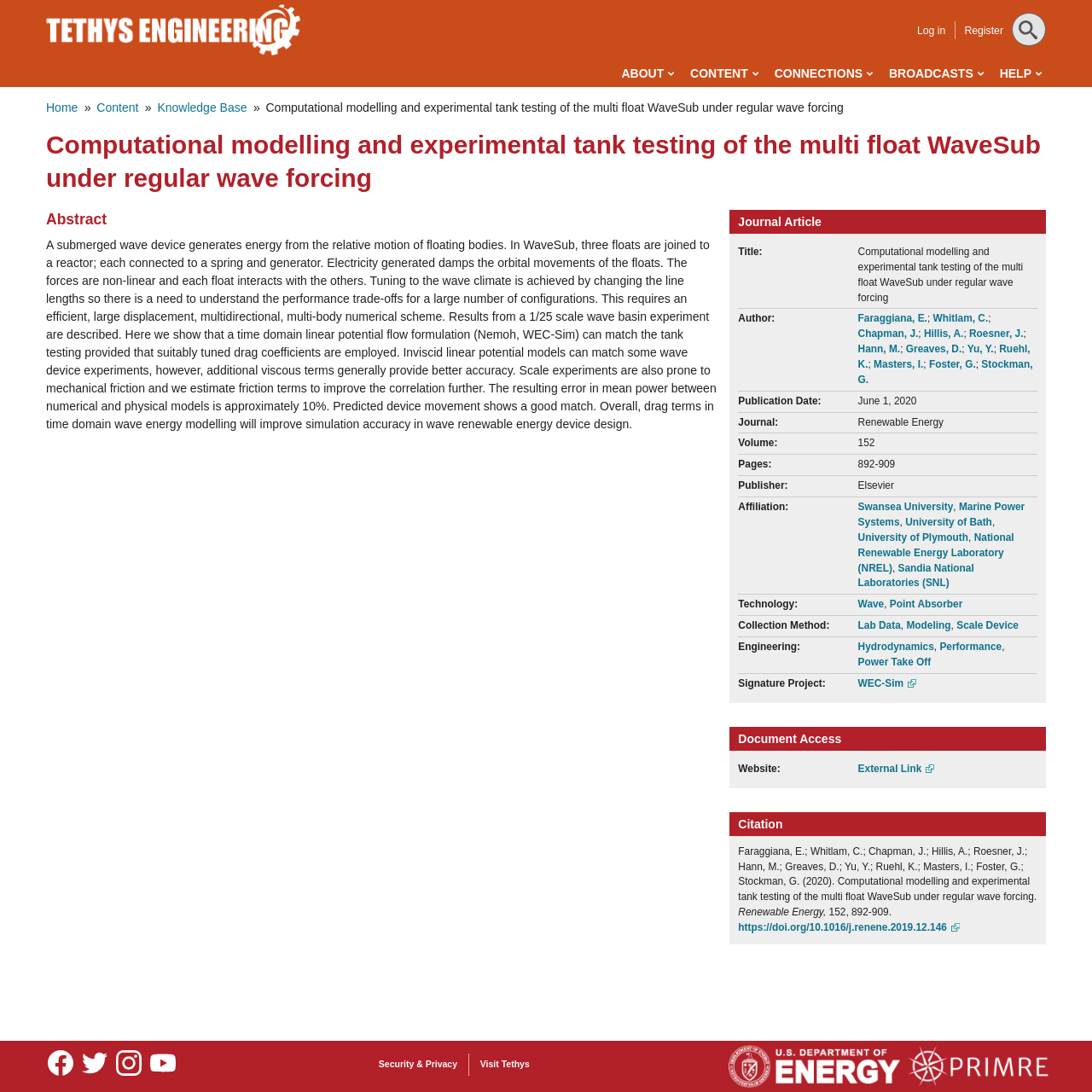Locate the bounding box coordinates of the area that needs to be clicked to fulfill the following instruction: "Click on the 'Swansea University' affiliation link". The coordinates should be in the format of four float numbers between 0 and 1, namely [left, top, right, bottom].

[0.786, 0.459, 0.873, 0.47]